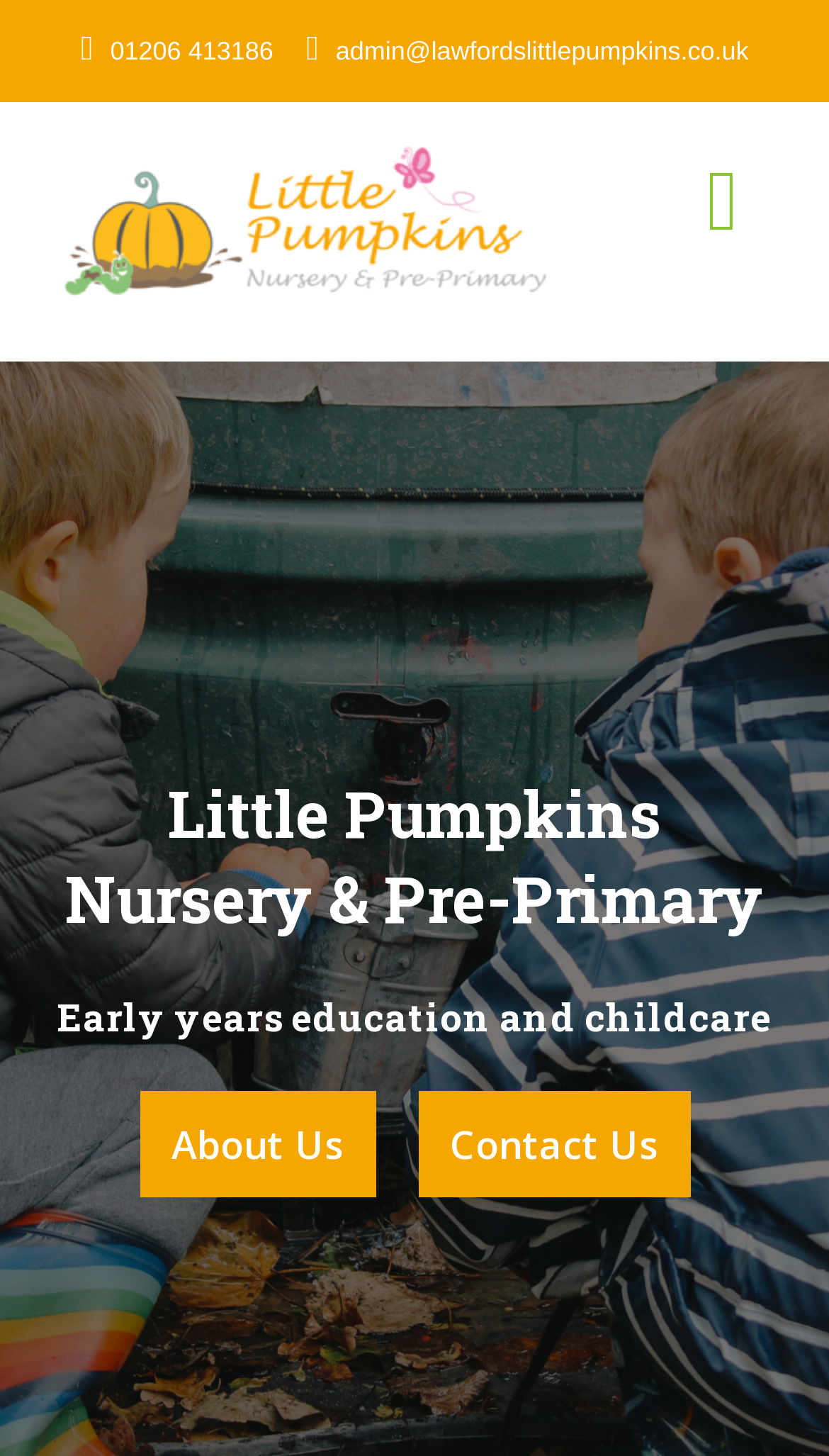Give the bounding box coordinates for the element described by: "CONTACT US".

[0.0, 0.689, 1.0, 0.784]